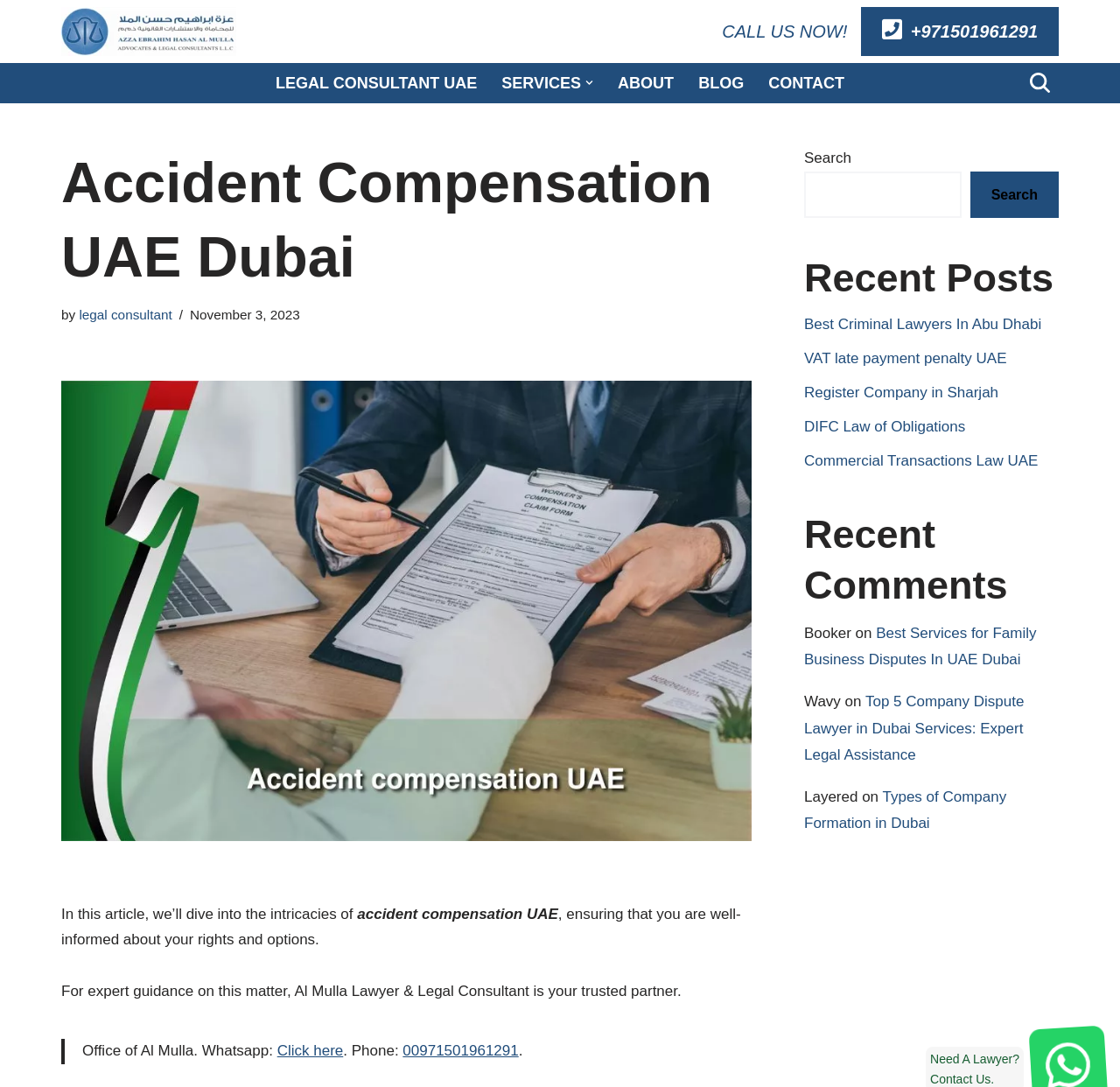Find and specify the bounding box coordinates that correspond to the clickable region for the instruction: "Search for something".

[0.718, 0.158, 0.858, 0.2]